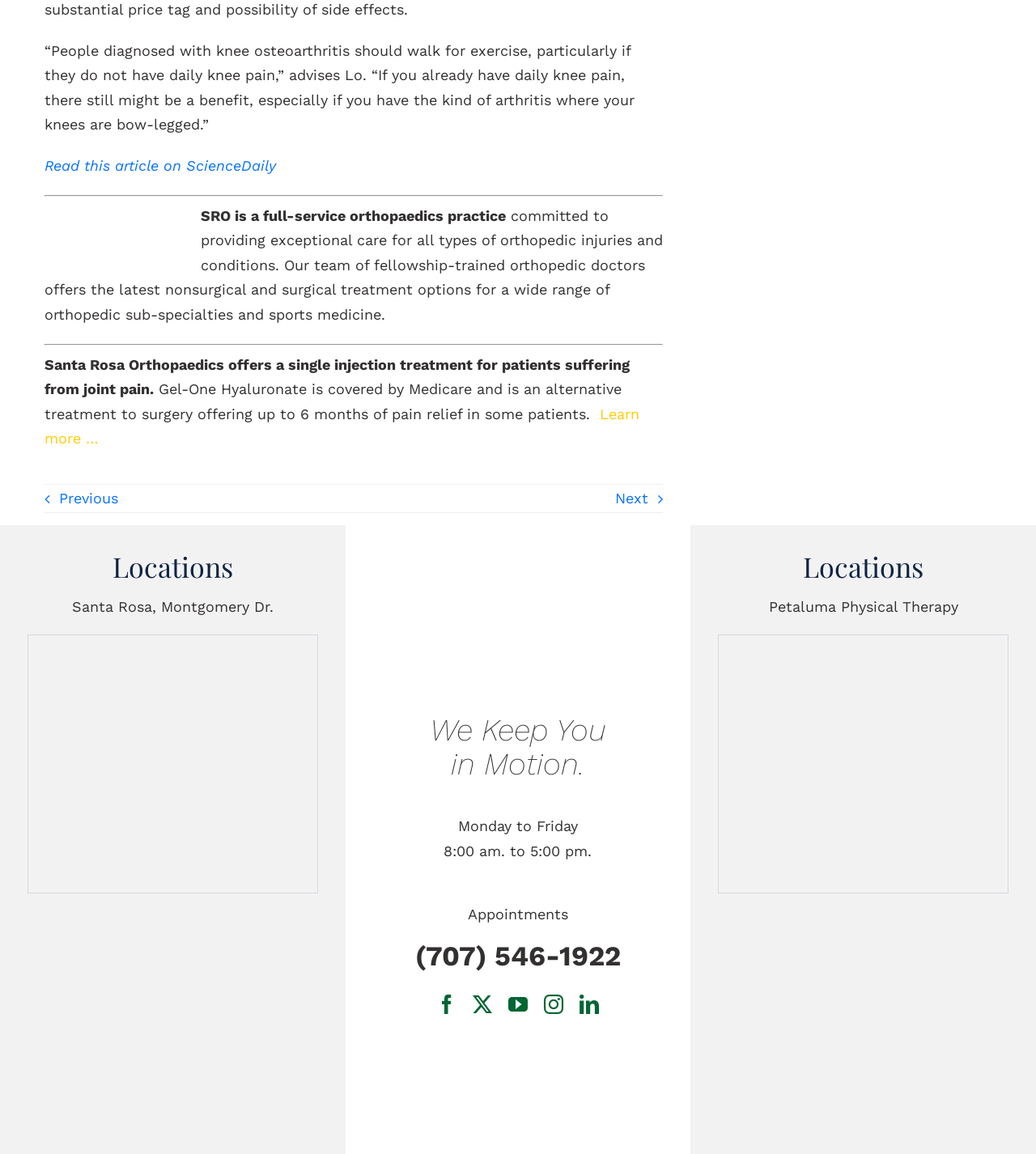Please locate the UI element described by "Read this article on ScienceDaily" and provide its bounding box coordinates.

[0.043, 0.136, 0.266, 0.151]